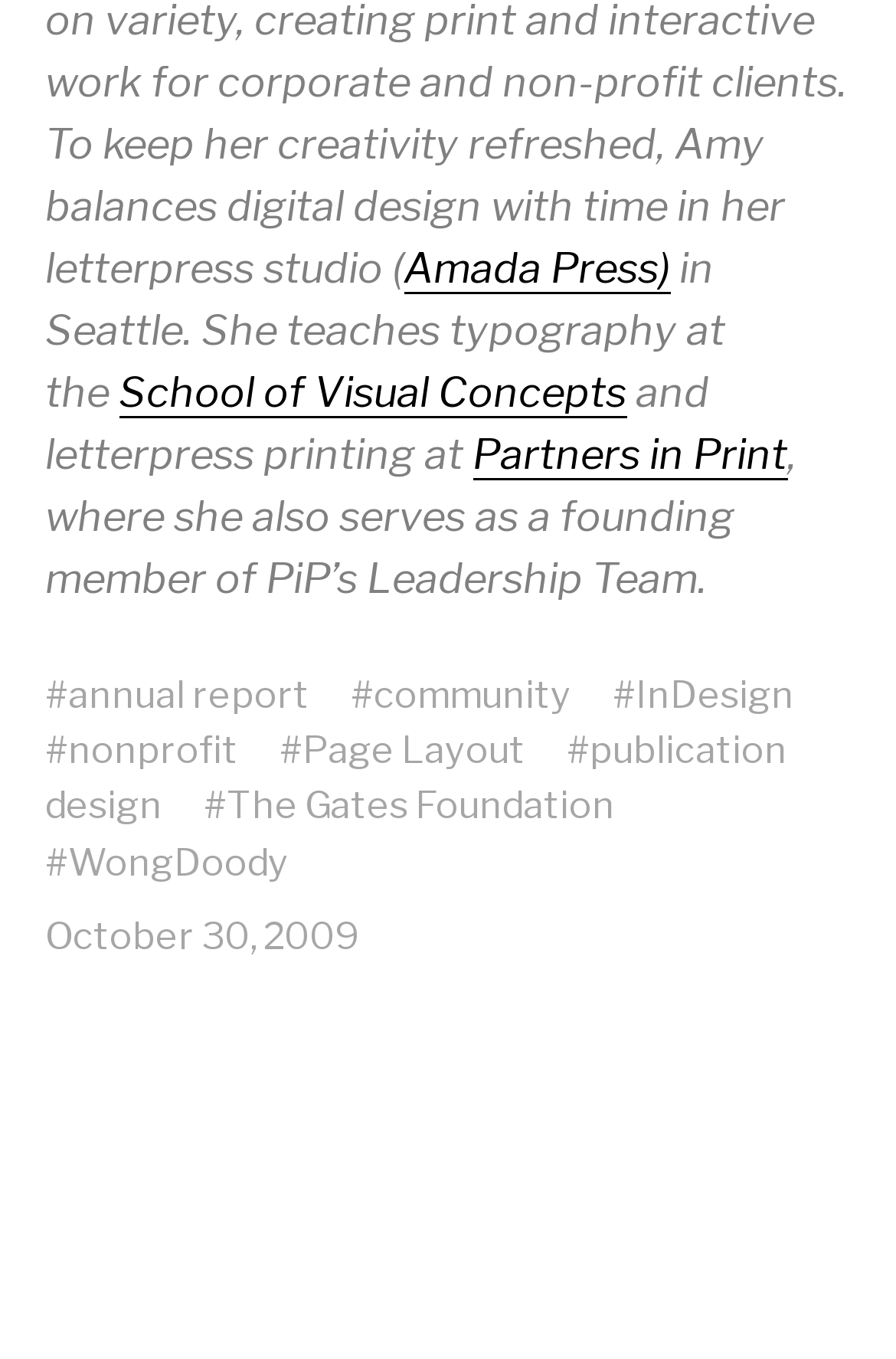What is the person's affiliation with Partners in Print?
Examine the webpage screenshot and provide an in-depth answer to the question.

The text 'where she also serves as a founding member of PiP’s Leadership Team' indicates that the person is a founding member of Partners in Print's Leadership Team.